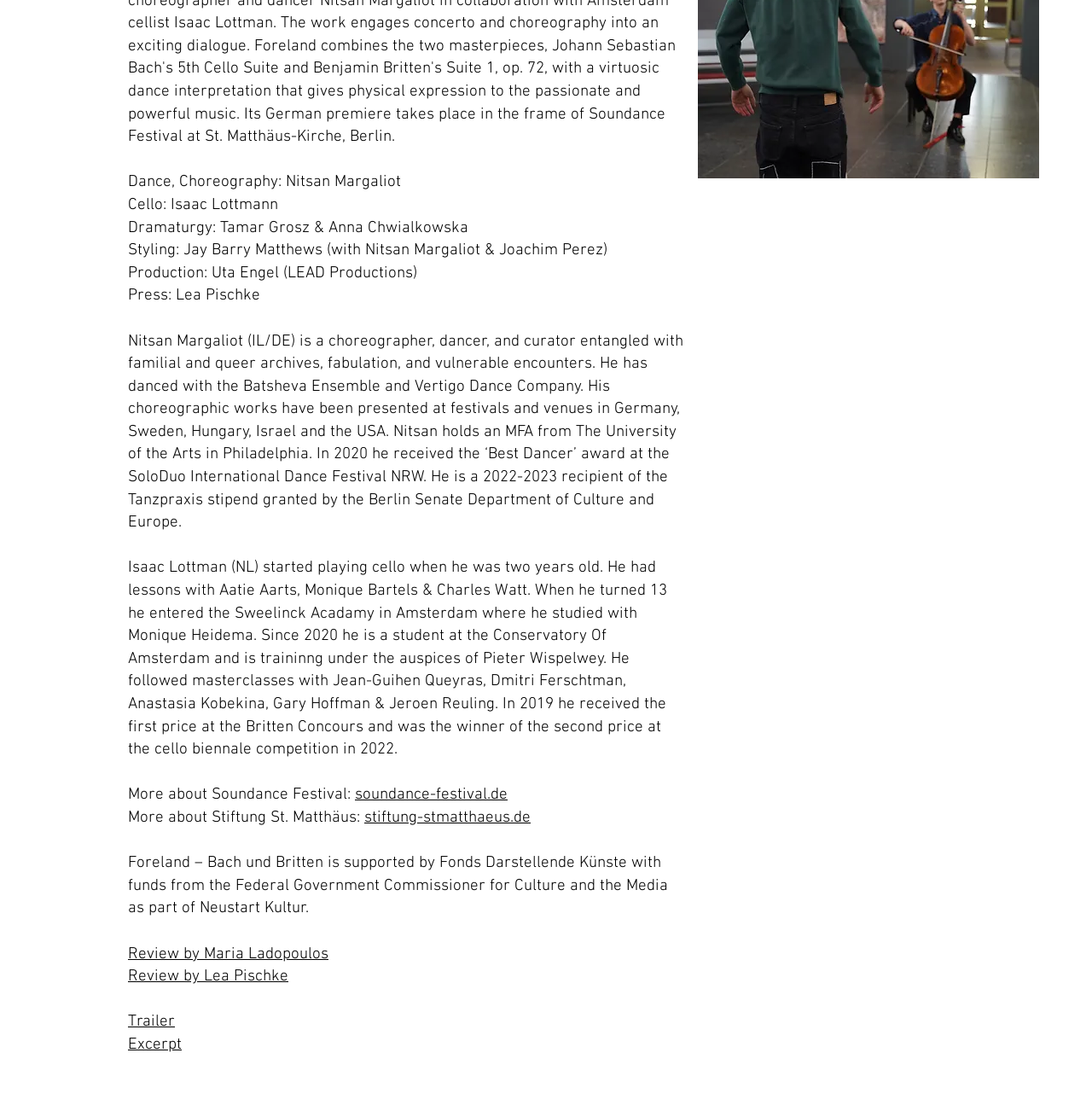Provide the bounding box coordinates in the format (top-left x, top-left y, bottom-right x, bottom-right y). All values are floating point numbers between 0 and 1. Determine the bounding box coordinate of the UI element described as: Trailer

[0.117, 0.911, 0.16, 0.929]